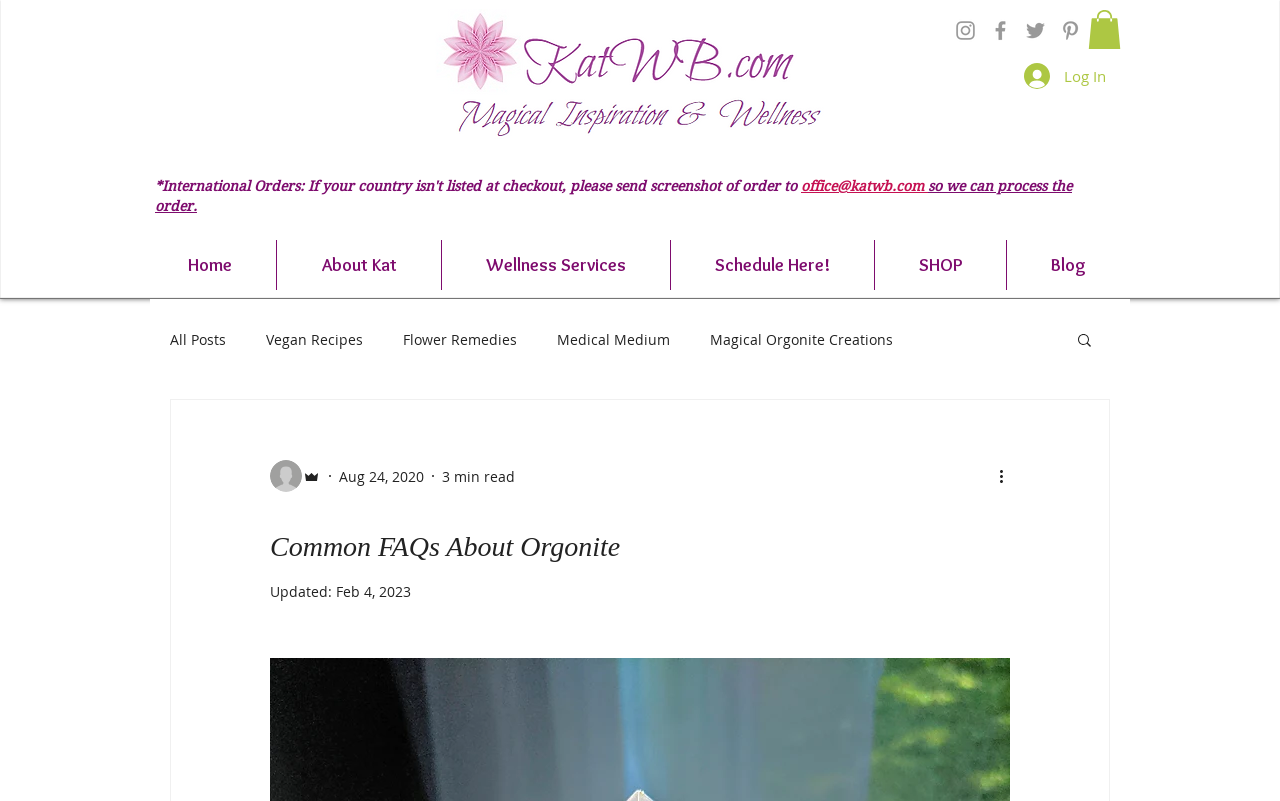What is the website's logo?
Answer the question based on the image using a single word or a brief phrase.

cropped-KatWB-logo-final.png